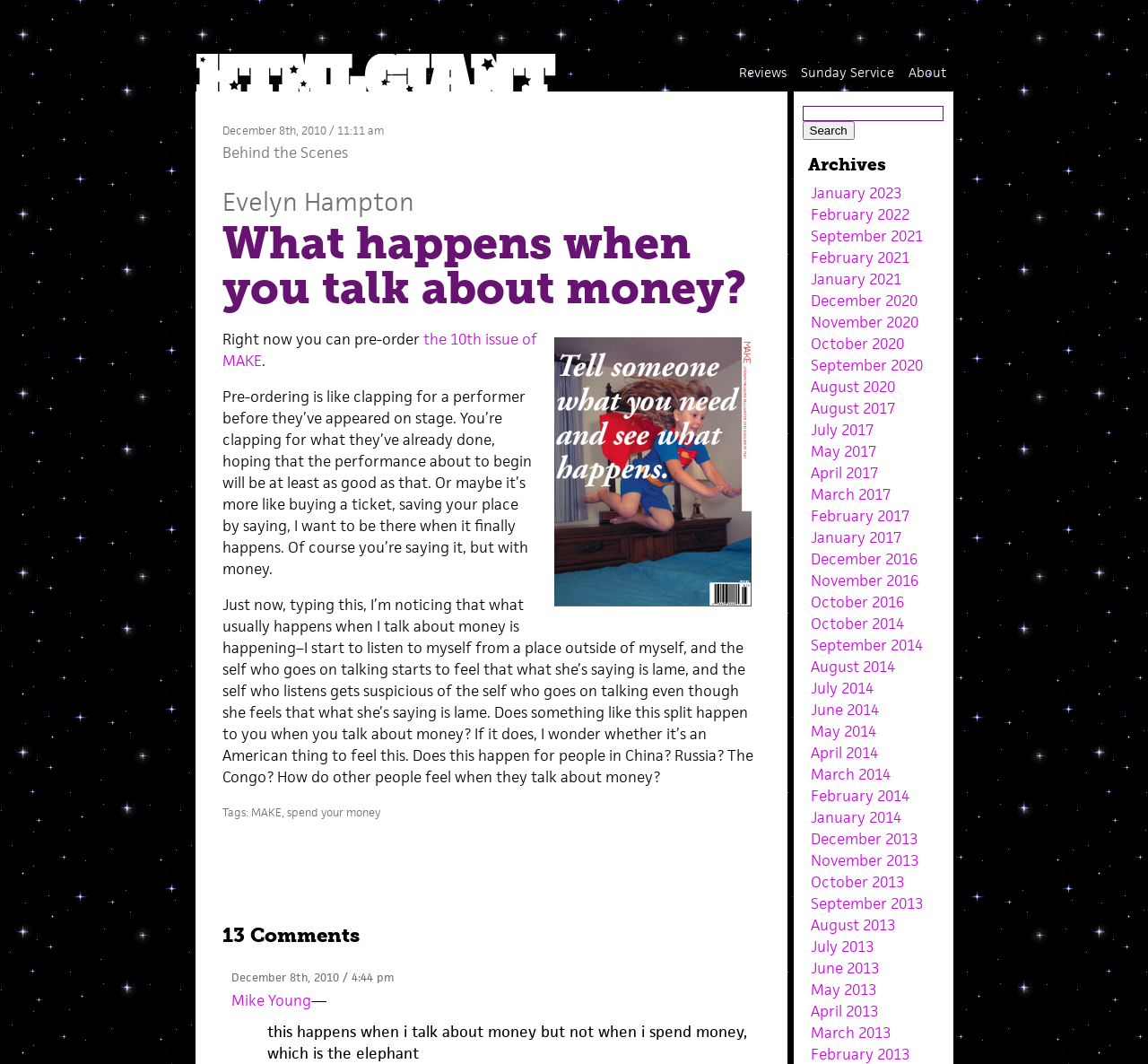How many comments are there on this article?
Based on the image, provide your answer in one word or phrase.

13